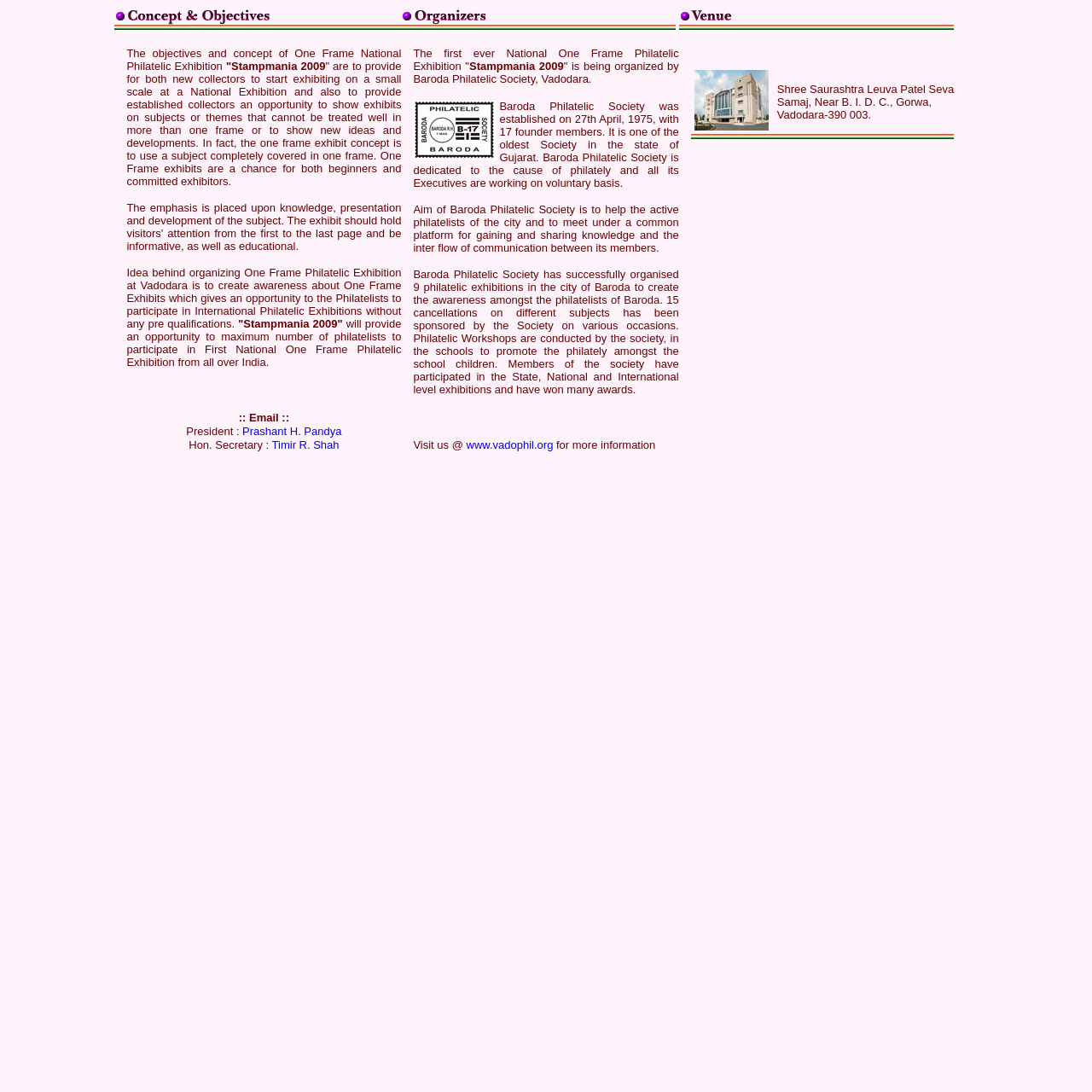Locate the bounding box of the UI element described by: "Prashant H. Pandya" in the given webpage screenshot.

[0.222, 0.389, 0.313, 0.401]